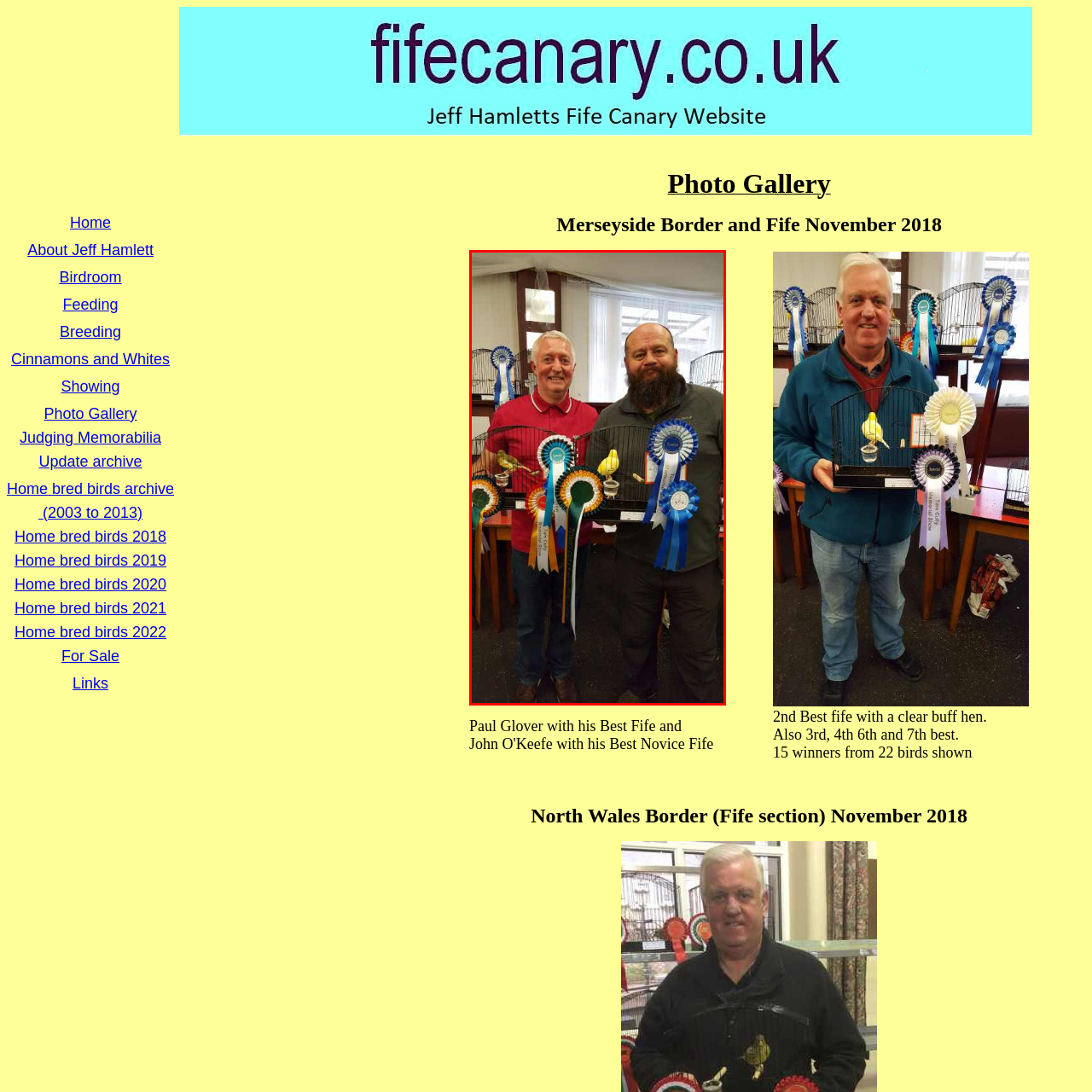What type of birds are in the cages?
Please examine the image within the red bounding box and provide a comprehensive answer based on the visual details you observe.

The caption explicitly states that the birdcages are filled with beautiful canaries, which are the type of birds being showcased at the exhibition.